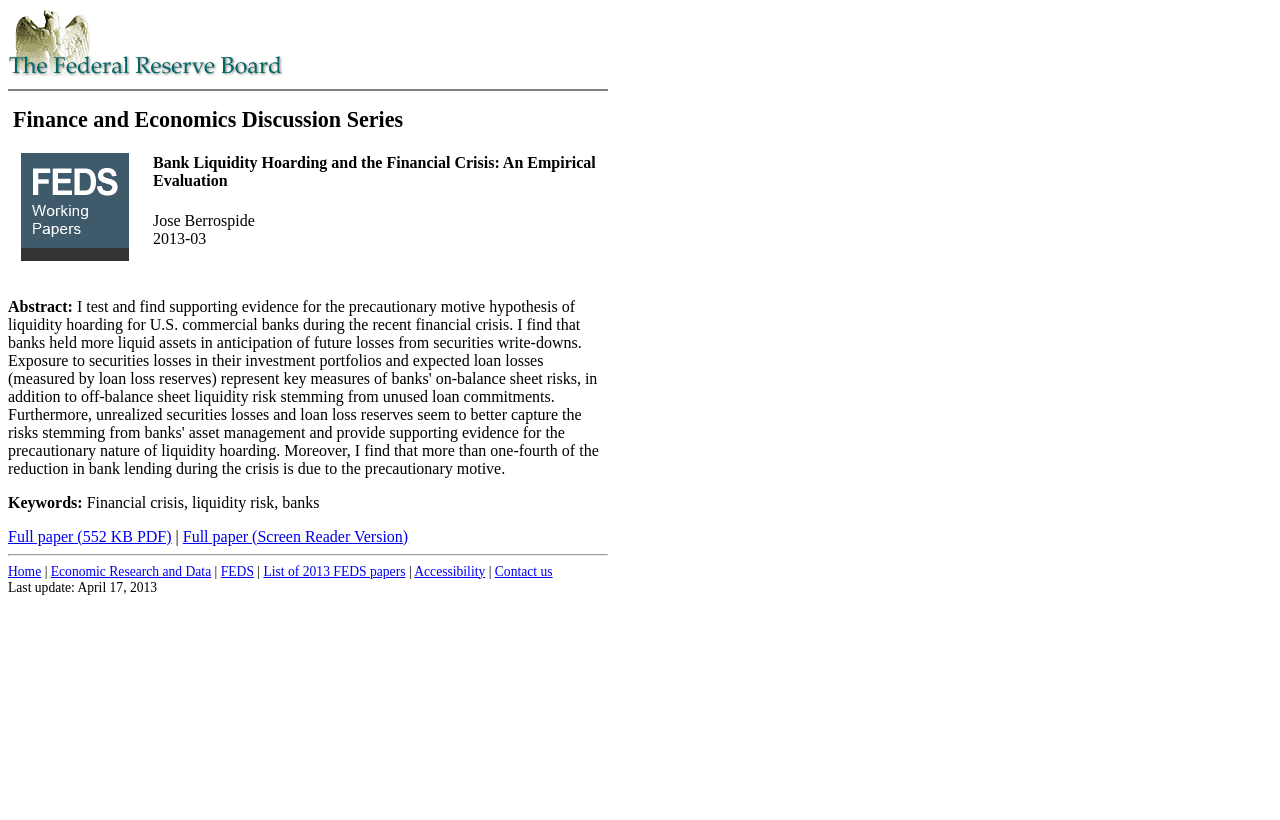Locate the bounding box coordinates of the area to click to fulfill this instruction: "Access the FEDS page". The bounding box should be presented as four float numbers between 0 and 1, in the order [left, top, right, bottom].

[0.172, 0.687, 0.198, 0.706]